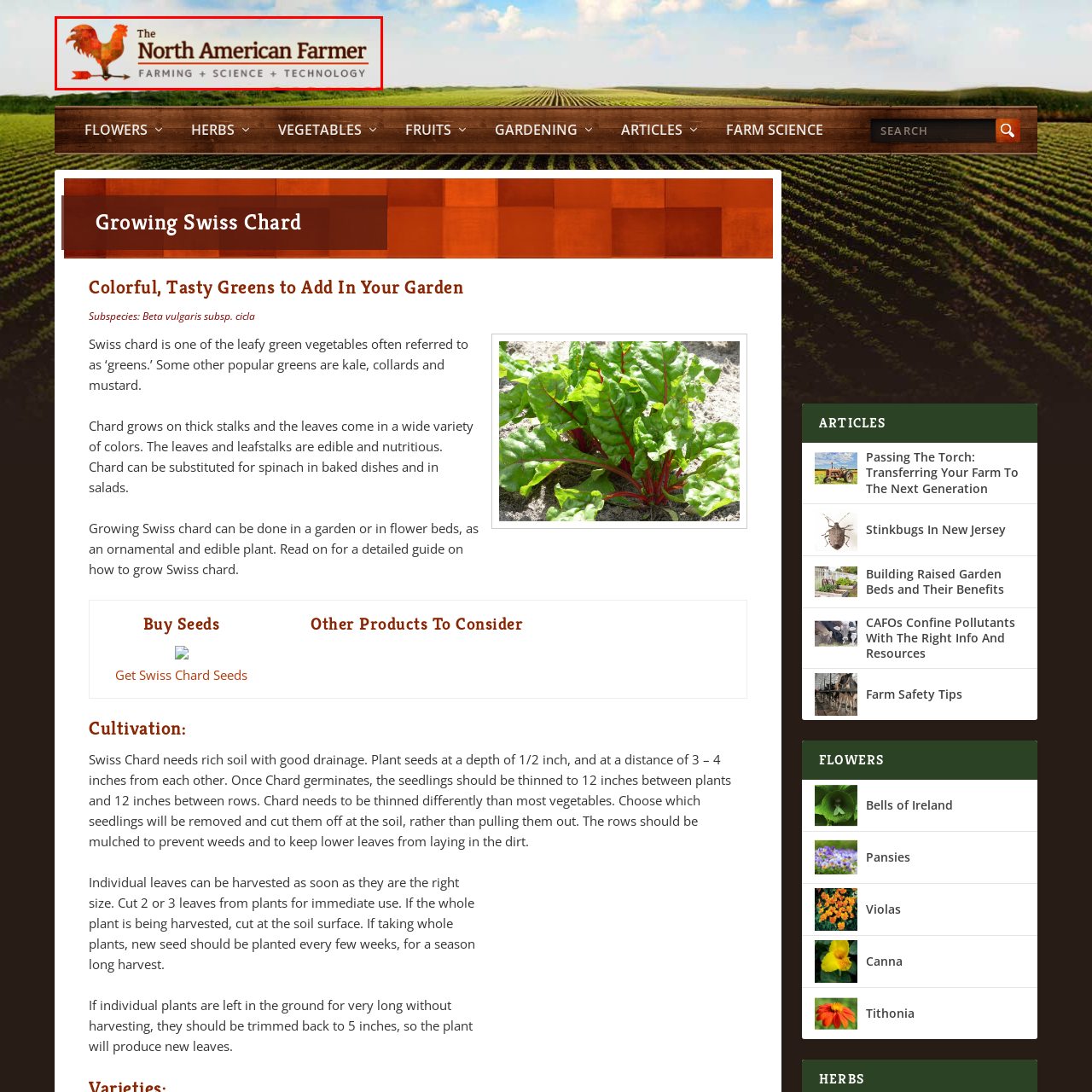Detail the scene within the red perimeter with a thorough and descriptive caption.

The image features the logo of "North American Farmer," showcasing a vibrant rooster alongside the name of the publication. The logo emphasizes themes of farming, science, and technology, reflecting the publication's focus on agricultural practices and insights. The warm colors of the rooster evoke a sense of vitality and connection to rural life, making it a fitting representation for content aimed at farmers and gardening enthusiasts. The overall design conveys a blend of tradition and innovation, suitable for a platform dedicated to fostering knowledge and community in the agricultural sector.